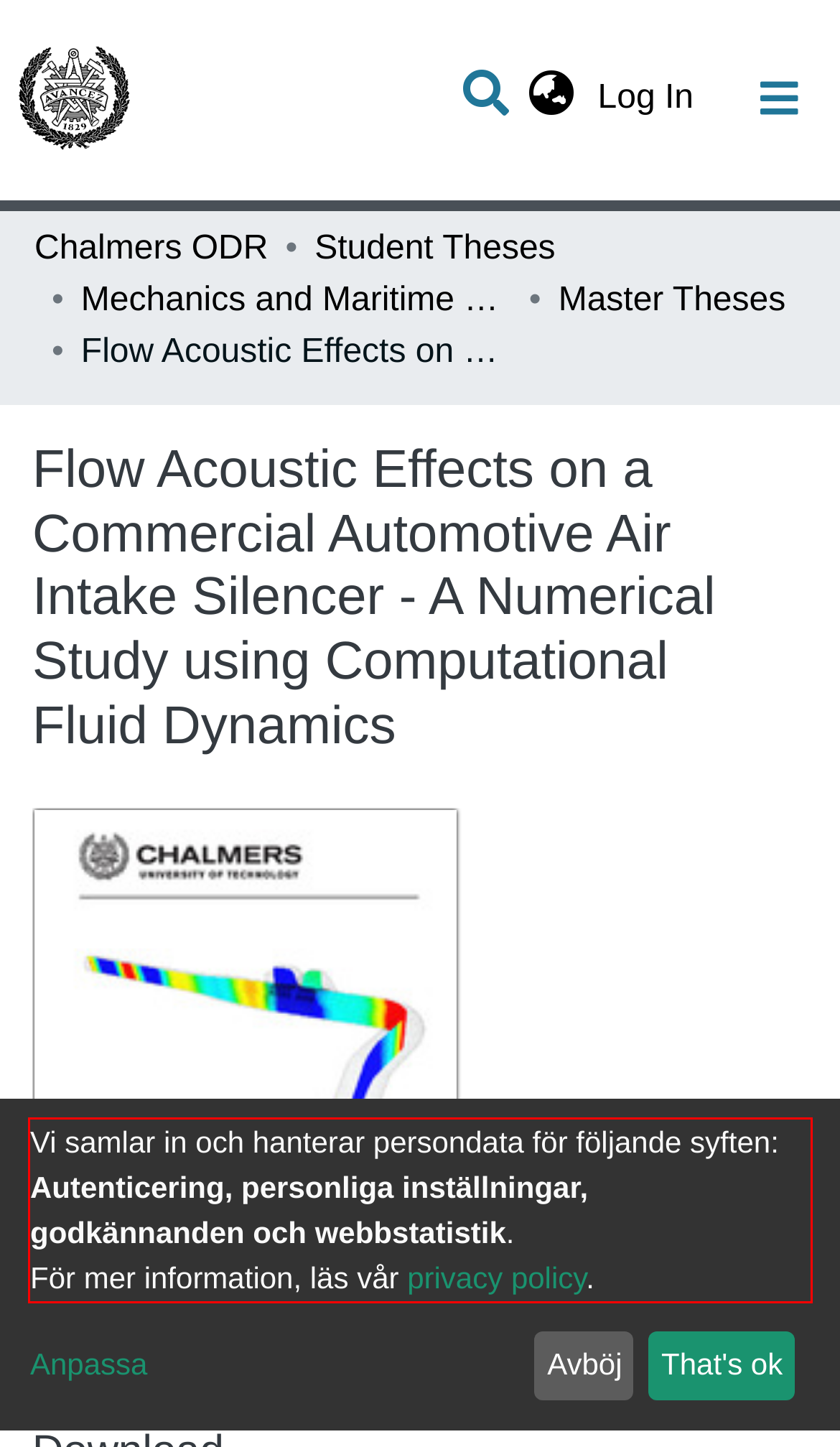Given the screenshot of a webpage, identify the red rectangle bounding box and recognize the text content inside it, generating the extracted text.

Vi samlar in och hanterar persondata för följande syften: Autenticering, personliga inställningar, godkännanden och webbstatistik. För mer information, läs vår privacy policy.